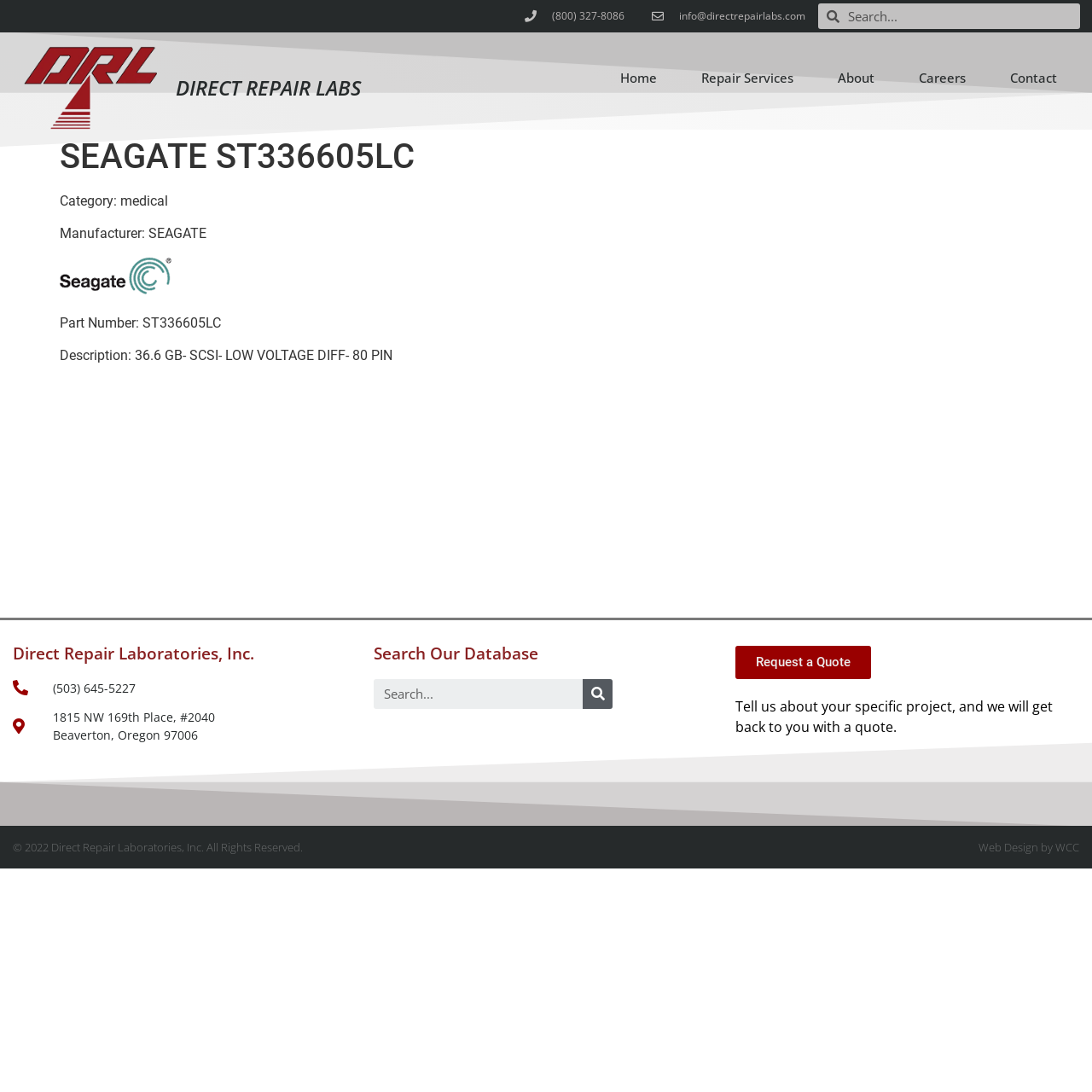Find the bounding box coordinates for the area that should be clicked to accomplish the instruction: "Search the database".

[0.342, 0.622, 0.561, 0.649]